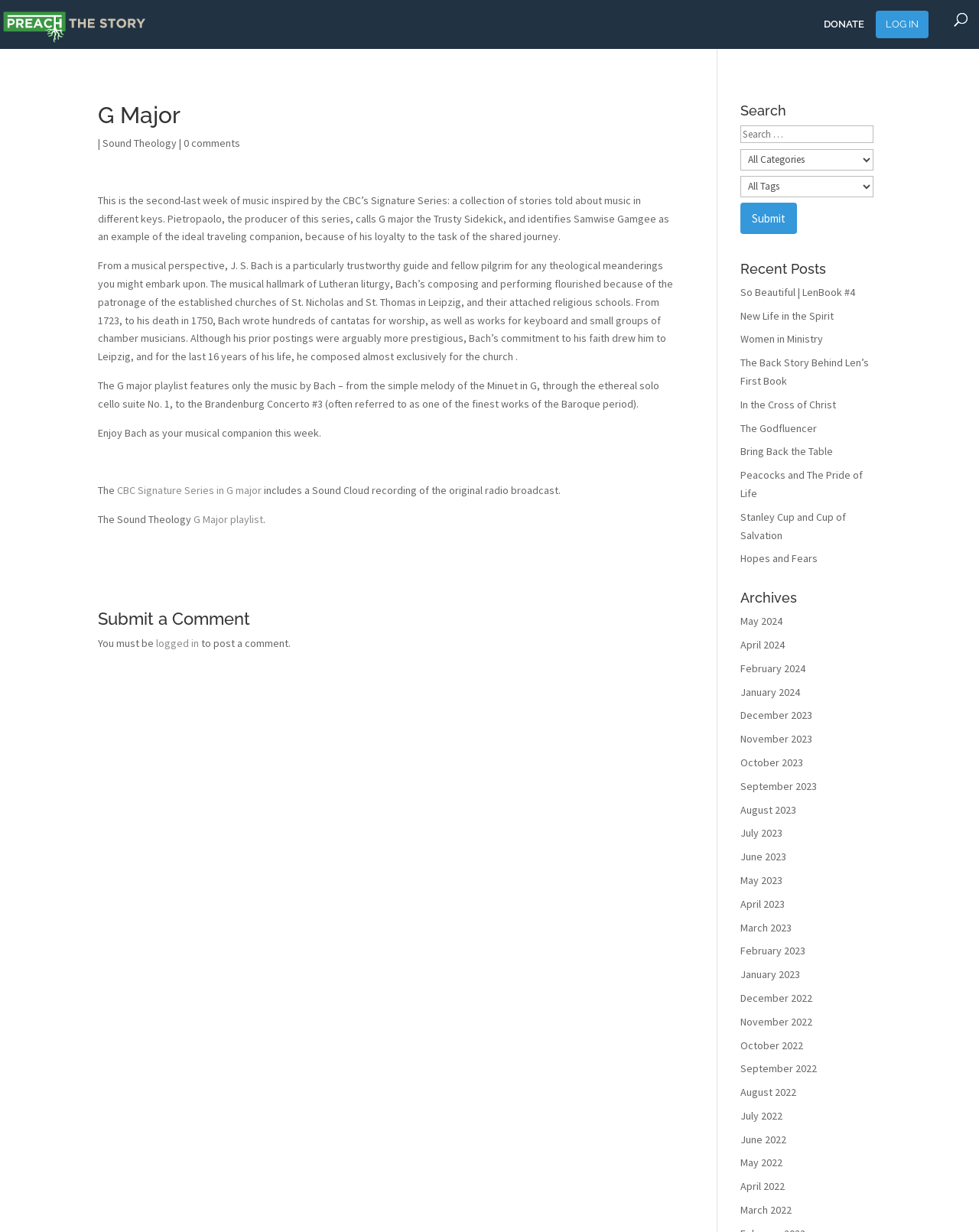From the image, can you give a detailed response to the question below:
What is the purpose of the 'Search' section?

The 'Search' section, located at the top right corner of the webpage, contains a textbox and a submit button, indicating that its purpose is to allow users to search for specific content within the website.